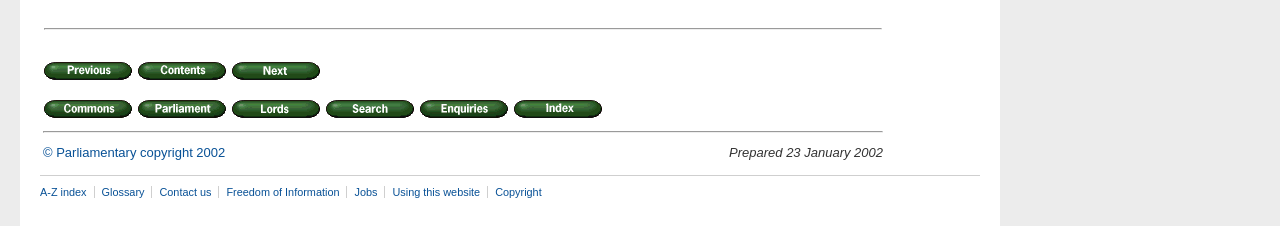Identify the bounding box coordinates of the area you need to click to perform the following instruction: "contact us".

[0.119, 0.821, 0.171, 0.874]